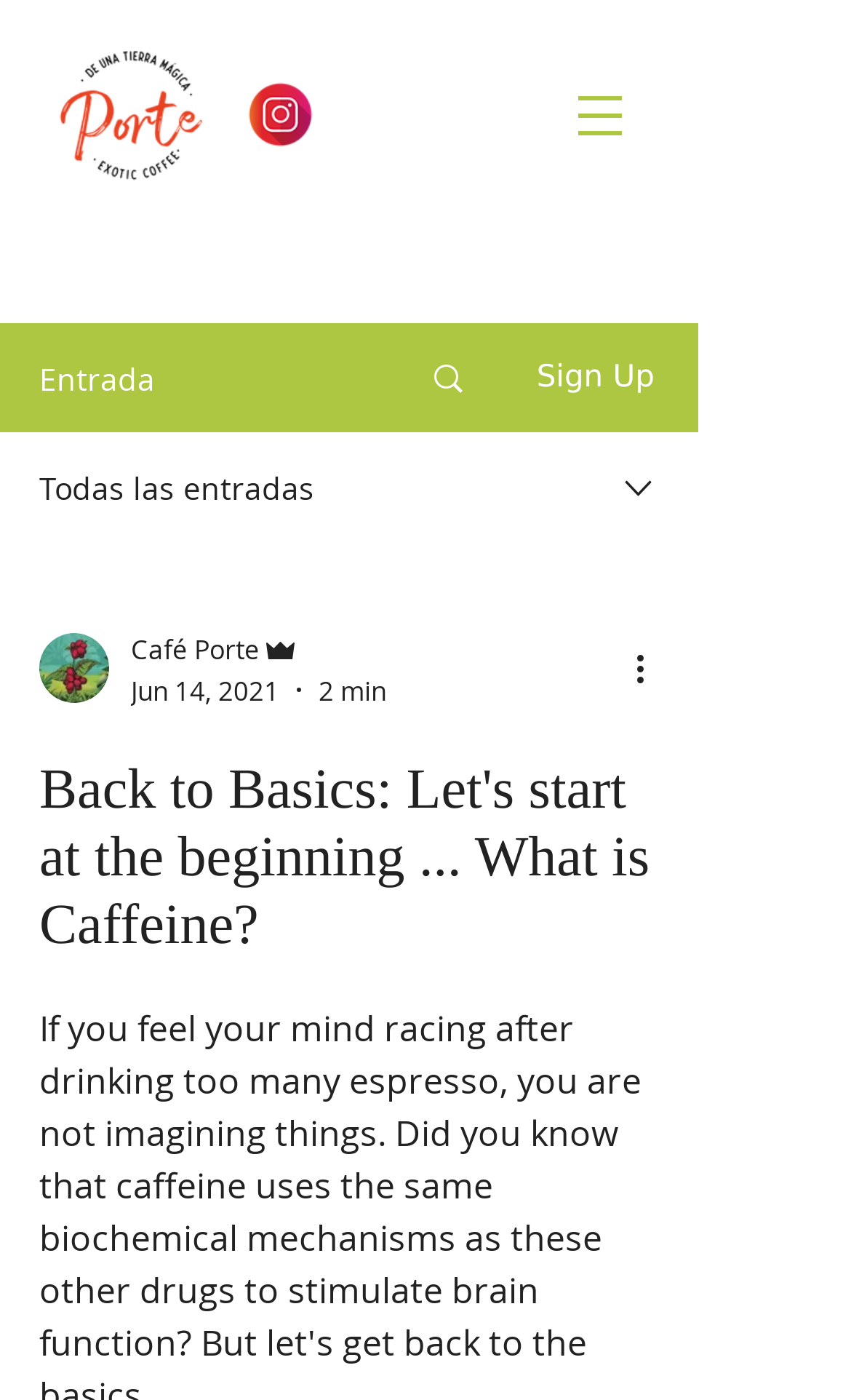What is the logo image on the top left?
Using the image as a reference, answer with just one word or a short phrase.

LOGO TEXTO NEGRO - TRANSP.png